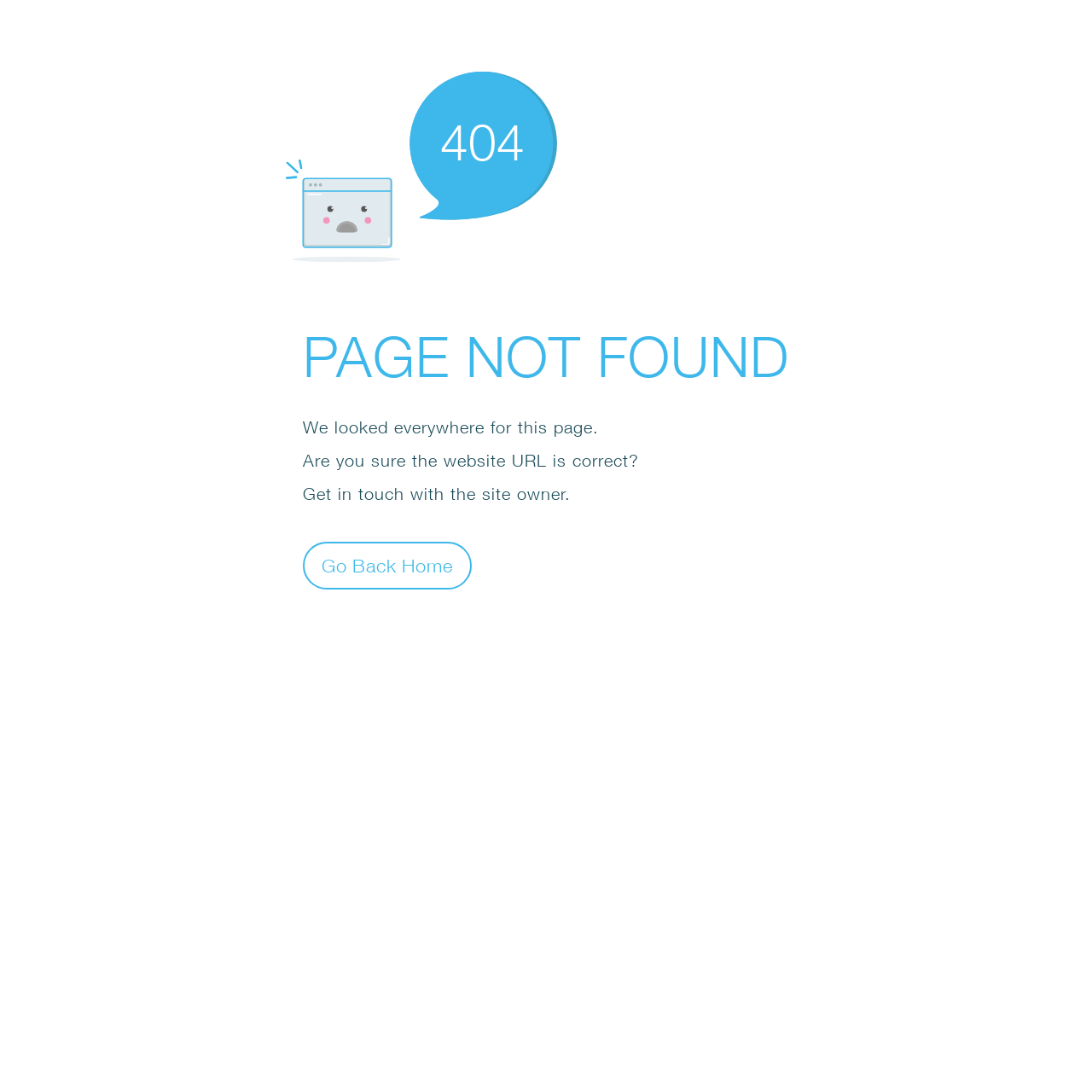Please give a short response to the question using one word or a phrase:
What is the button text?

Go Back Home